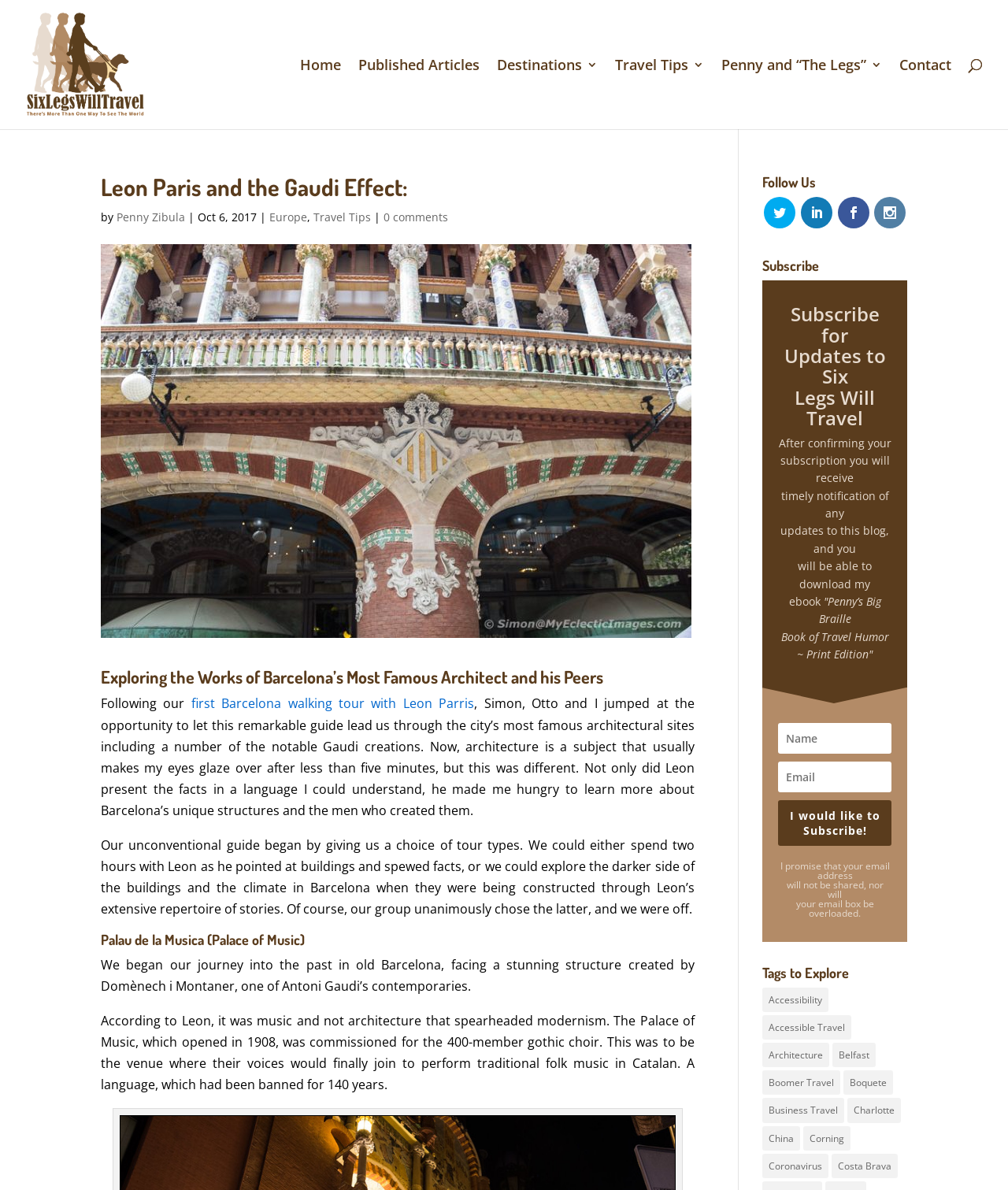Please answer the following query using a single word or phrase: 
What is the name of the blog?

Six Legs Will Travel